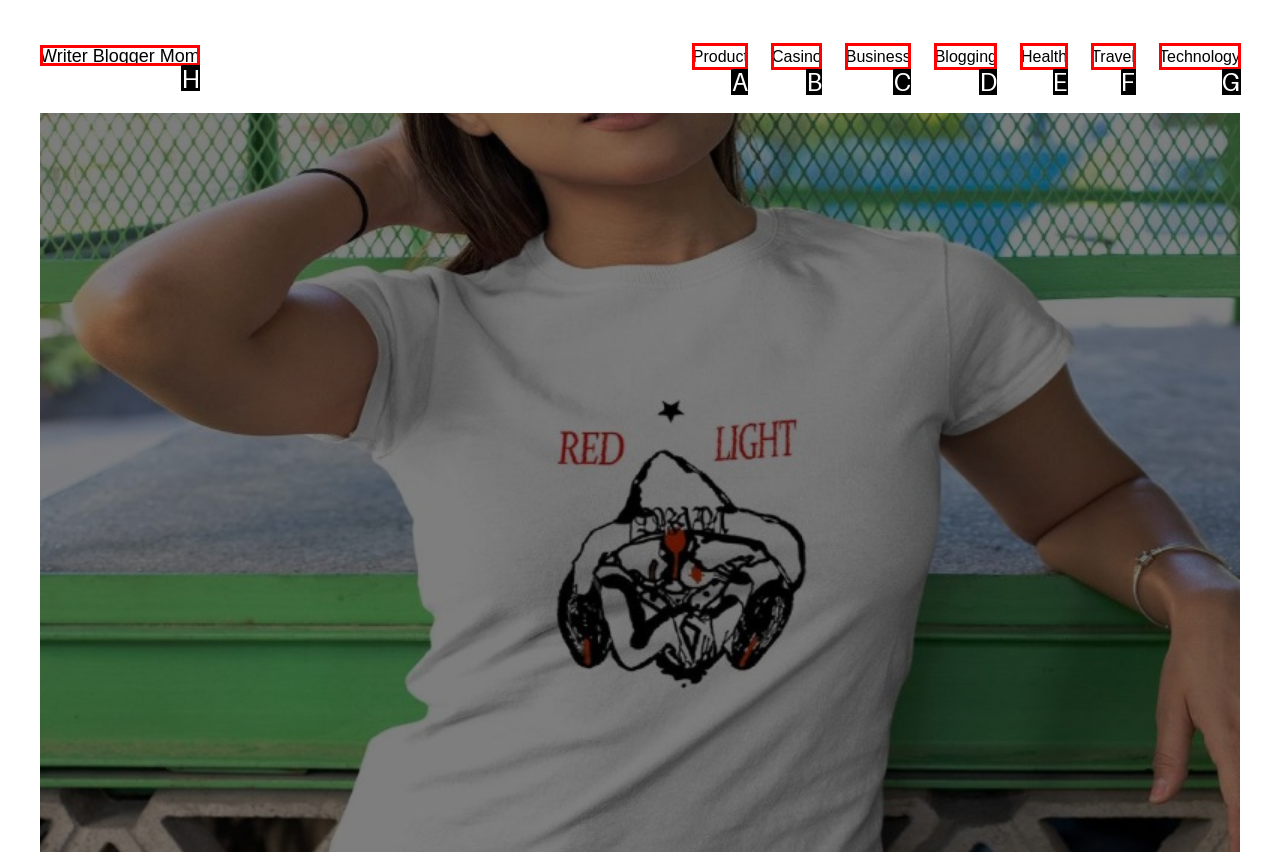To execute the task: view Product, which one of the highlighted HTML elements should be clicked? Answer with the option's letter from the choices provided.

A